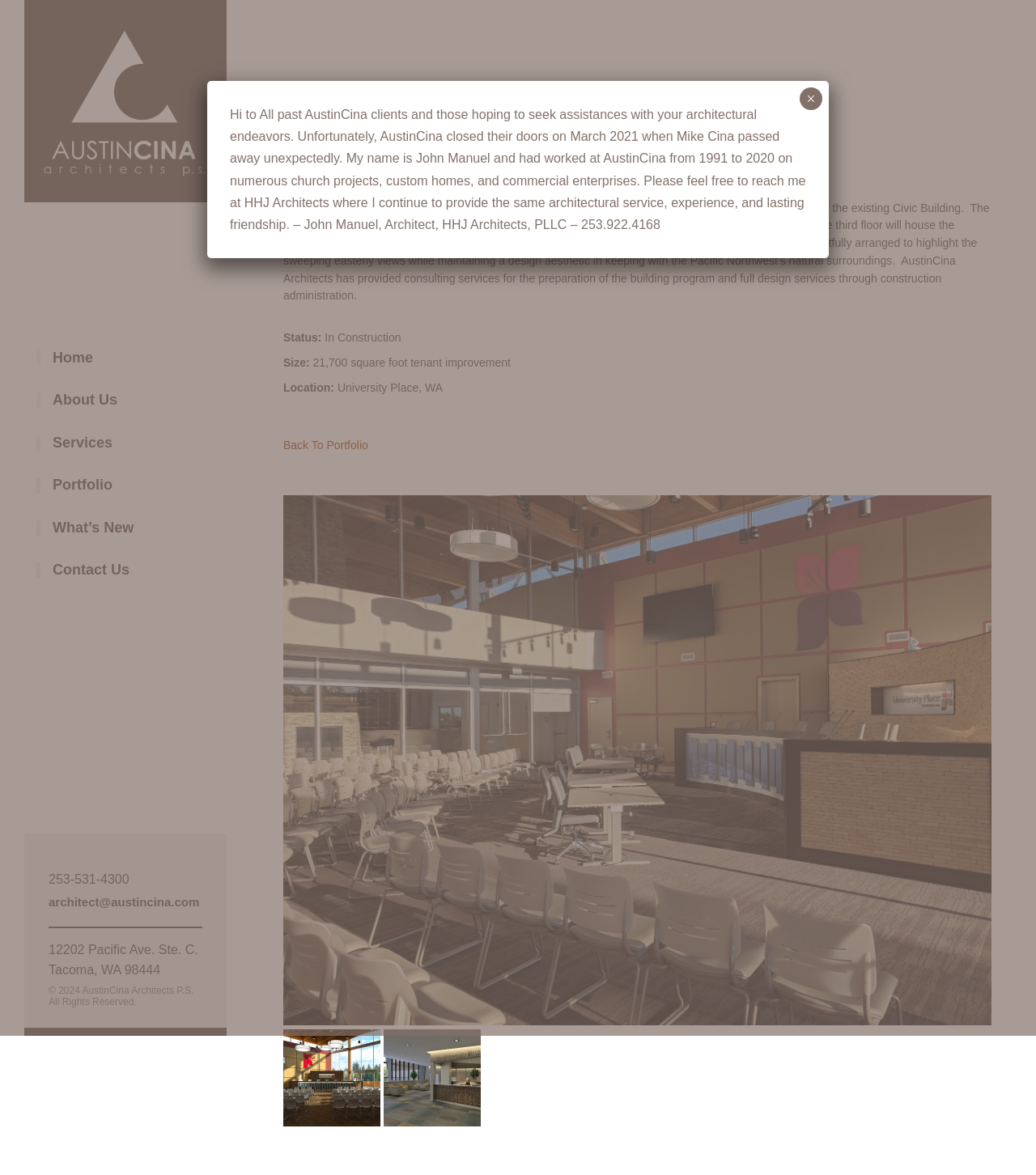What is the status of the City of University Place City Hall project?
Using the image, elaborate on the answer with as much detail as possible.

I found the status of the project by looking at the project description section on the webpage, where it is listed as 'Status: In Construction'.